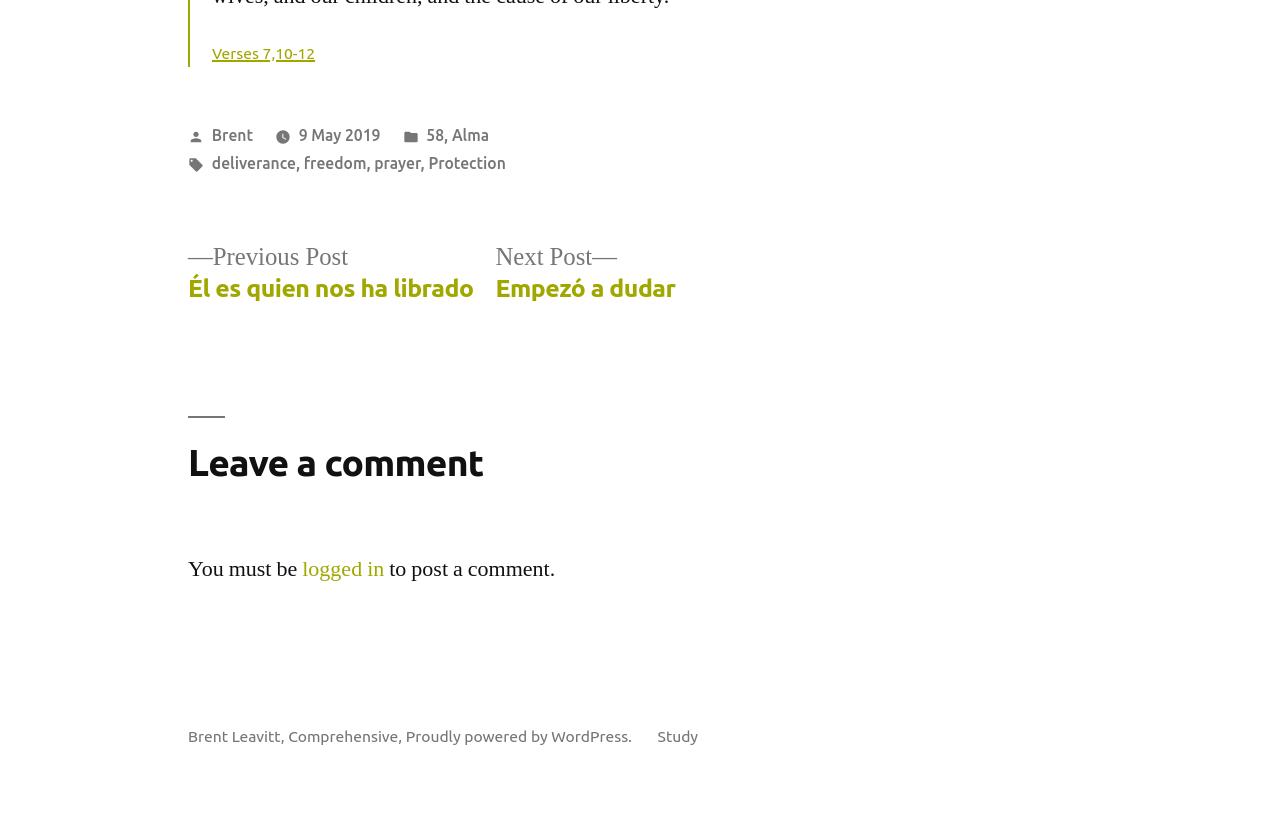Please identify the bounding box coordinates of the element's region that should be clicked to execute the following instruction: "Visit Brent's homepage". The bounding box coordinates must be four float numbers between 0 and 1, i.e., [left, top, right, bottom].

[0.165, 0.154, 0.198, 0.176]